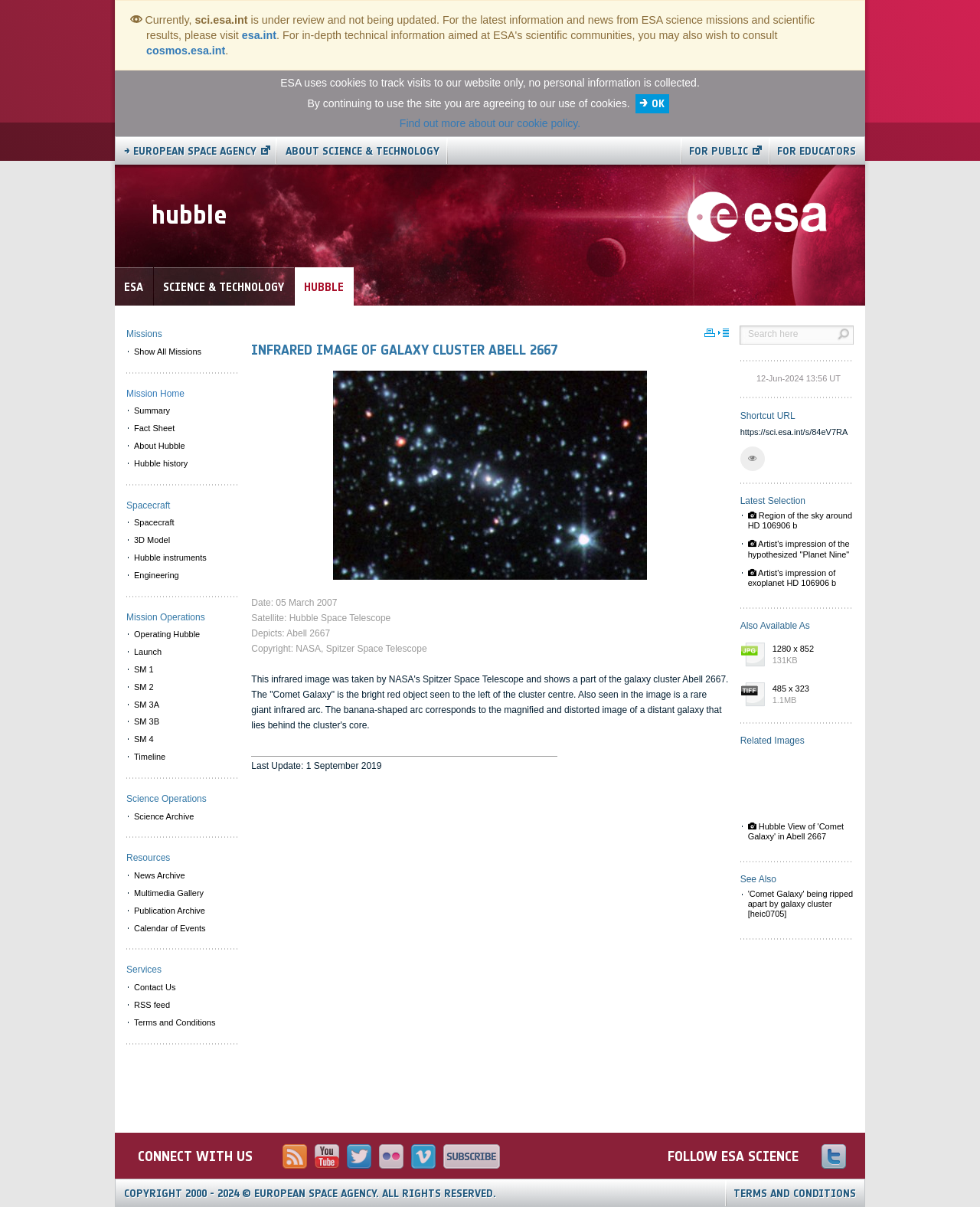Identify the bounding box coordinates for the UI element described as follows: Science & Technology. Use the format (top-left x, top-left y, bottom-right x, bottom-right y) and ensure all values are floating point numbers between 0 and 1.

[0.157, 0.221, 0.3, 0.254]